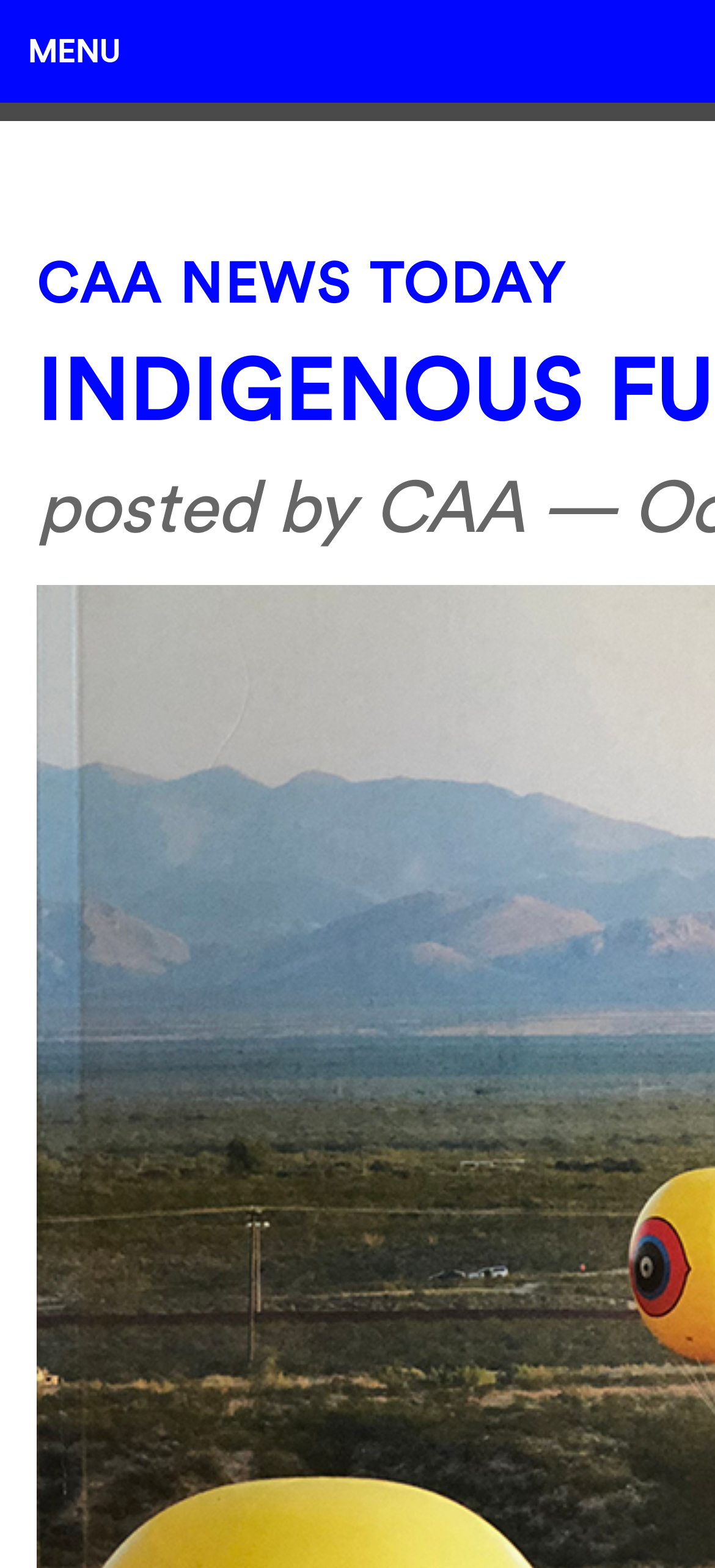Given the description of the UI element: "CAA News Today", predict the bounding box coordinates in the form of [left, top, right, bottom], with each value being a float between 0 and 1.

[0.051, 0.159, 0.792, 0.202]